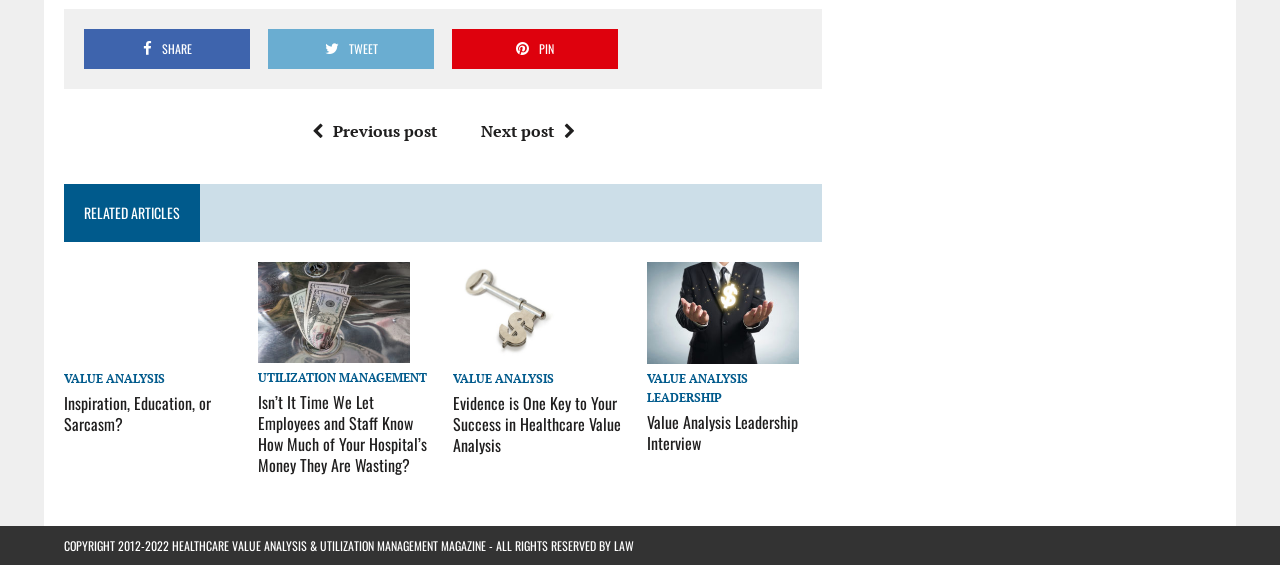Please determine the bounding box coordinates for the UI element described as: "title="Value Analysis Leadership Interview"".

[0.505, 0.6, 0.624, 0.639]